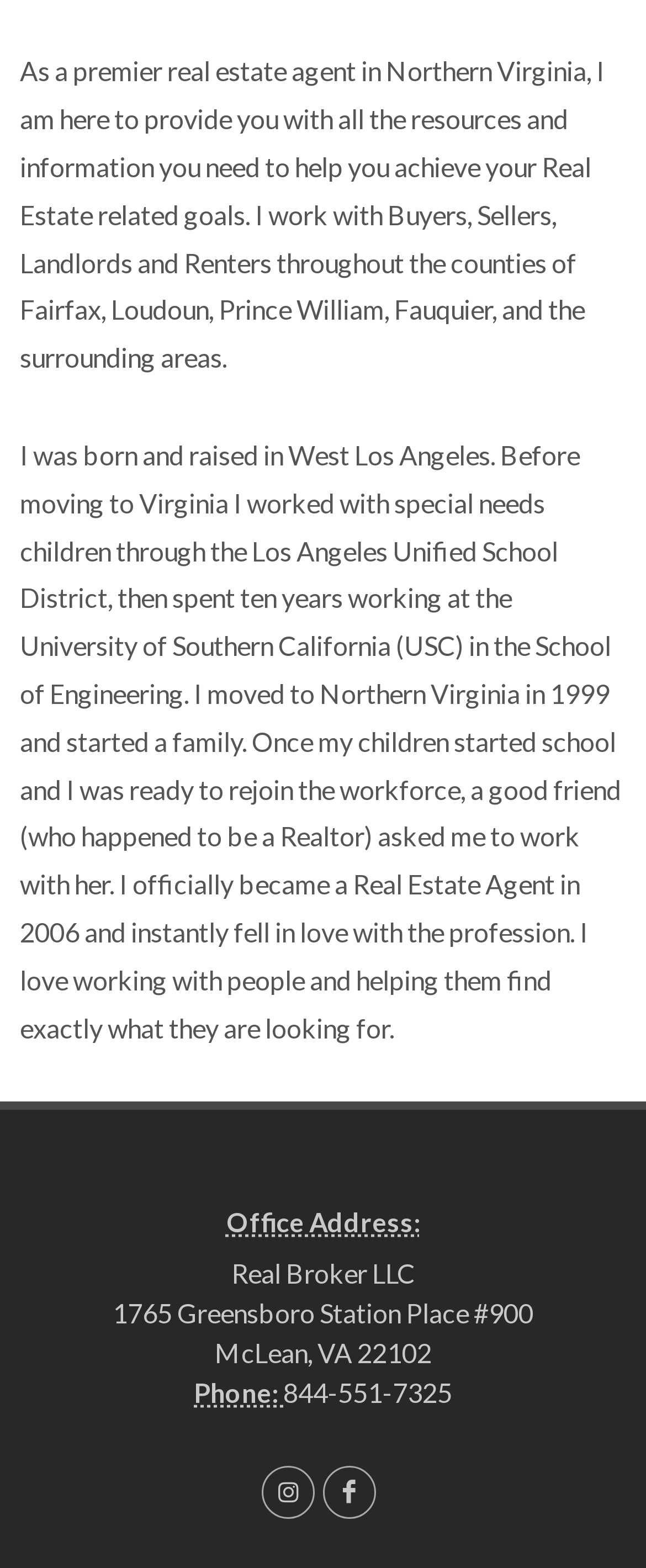Given the element description: "Garron Rinkel Digital Marketing", predict the bounding box coordinates of the UI element it refers to, using four float numbers between 0 and 1, i.e., [left, top, right, bottom].

None